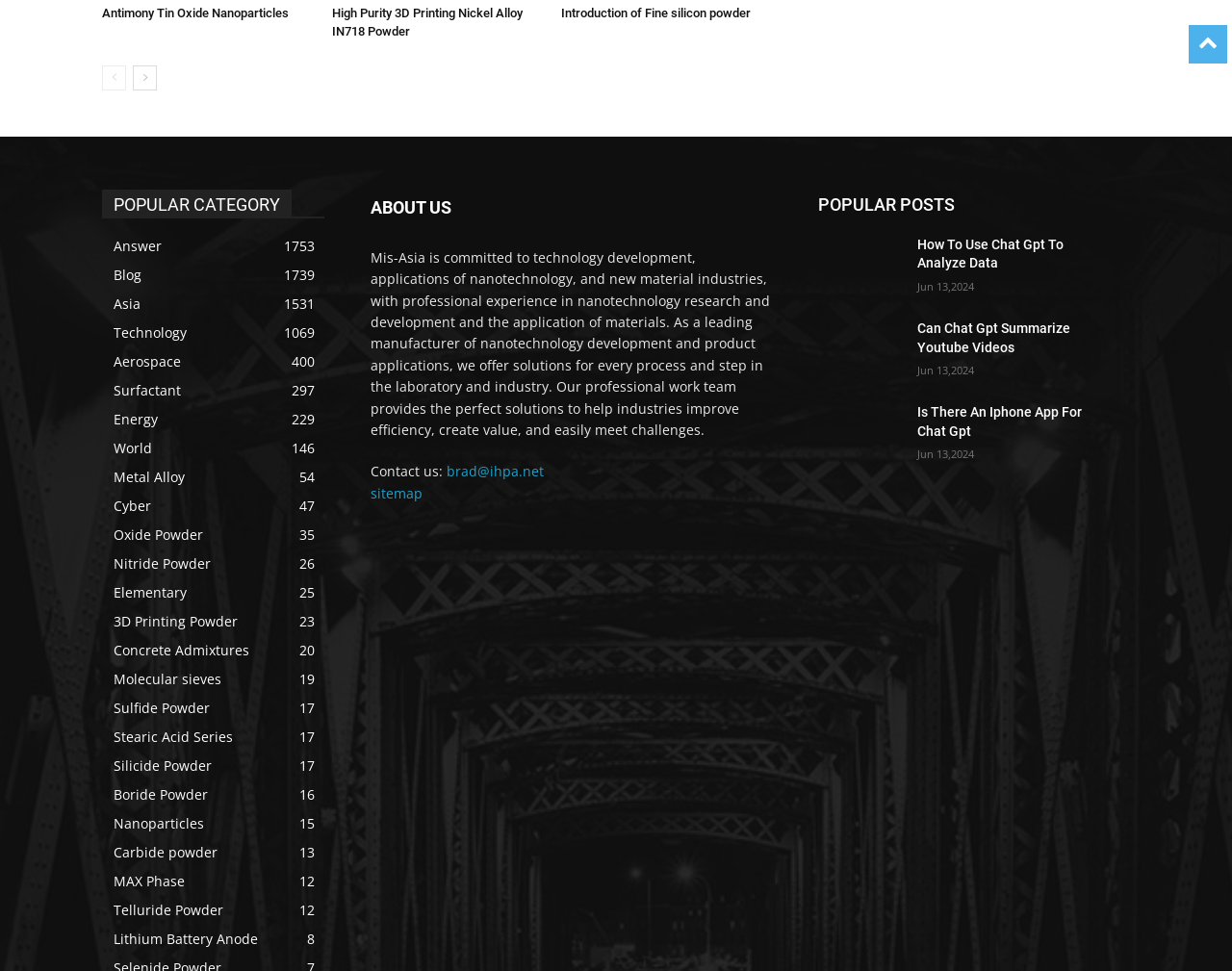Can you find the bounding box coordinates of the area I should click to execute the following instruction: "View the blog post 'How To Use Chat Gpt To Analyze Data'"?

[0.664, 0.243, 0.732, 0.303]